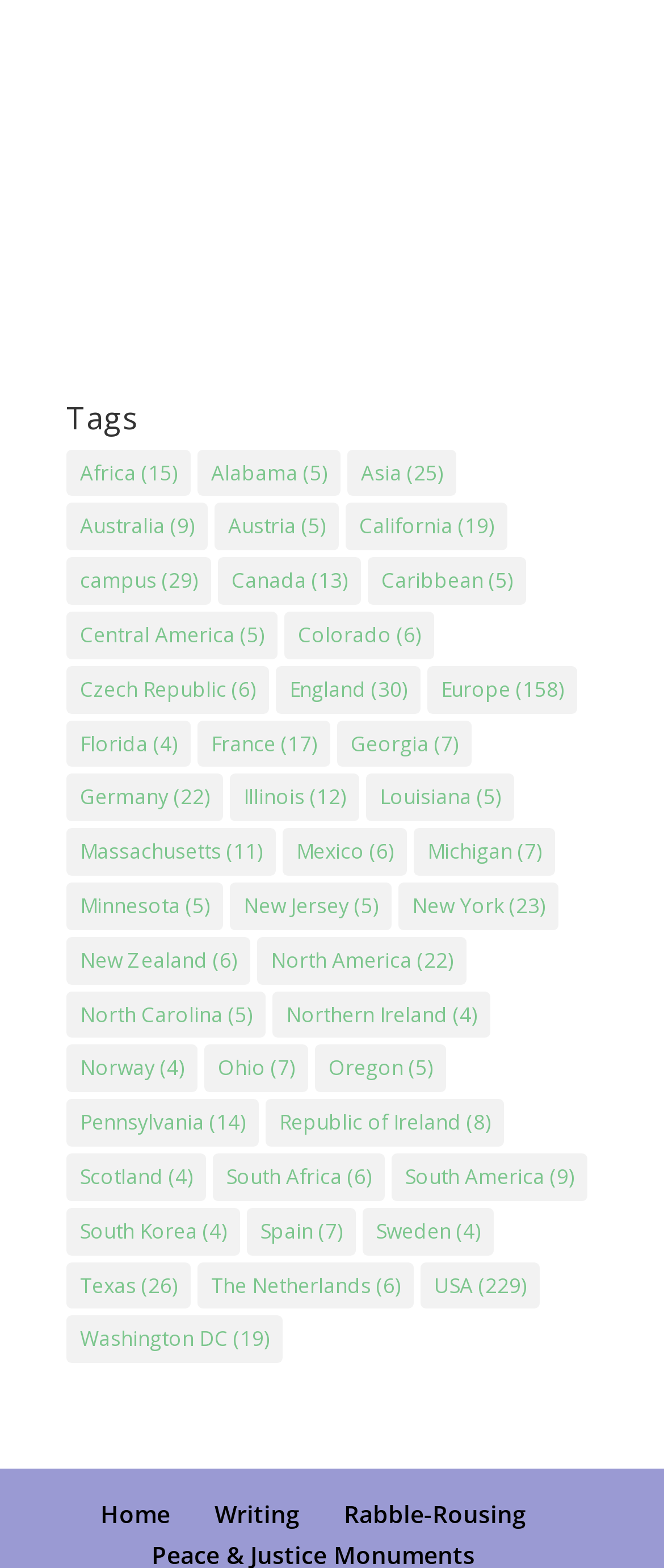Are there more items in North America or South America?
Using the visual information, answer the question in a single word or phrase.

North America